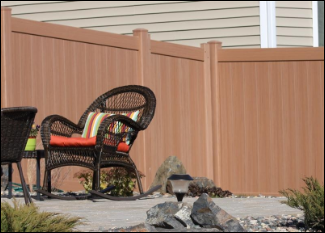Explain in detail what you see in the image.

The image depicts a tranquil outdoor setting featuring a stylish wicker chair with colorful striped cushions, positioned next to a well-constructed PVC fence. The fence, displaying a sleek, modern design in a warm brown tone, highlights the durability and low maintenance of vinyl fencing. This image exemplifies how PVC fencing can blend harmoniously into residential landscapes, providing both functionality and aesthetic appeal. The accompanying natural elements, such as stones and greenery, create a welcoming environment perfect for relaxation or entertaining. This visual underscores the advantages of PVC fencing, notably its resilience and attractive appearance, making it a popular choice among homeowners.